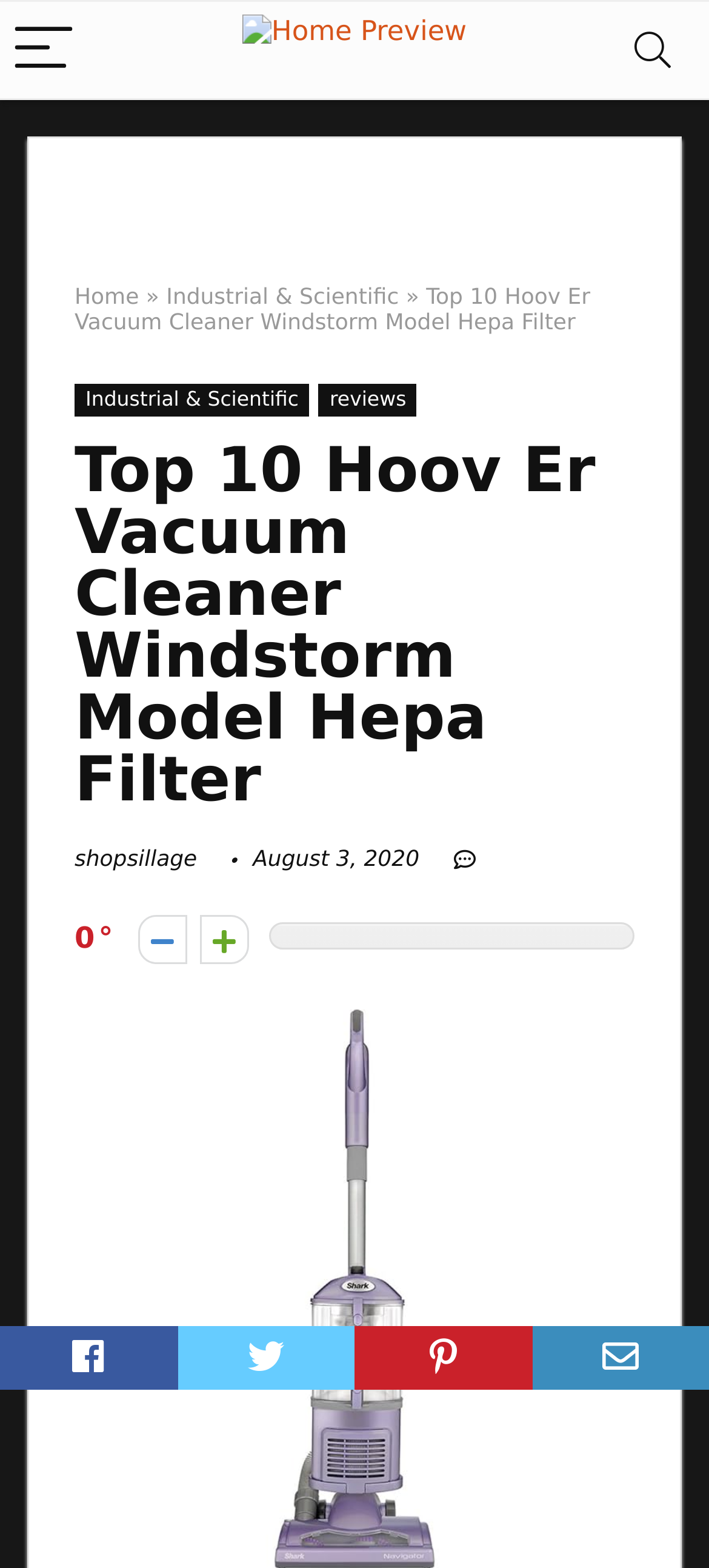Identify the bounding box of the HTML element described here: "Industrial & Scientific". Provide the coordinates as four float numbers between 0 and 1: [left, top, right, bottom].

[0.105, 0.245, 0.437, 0.266]